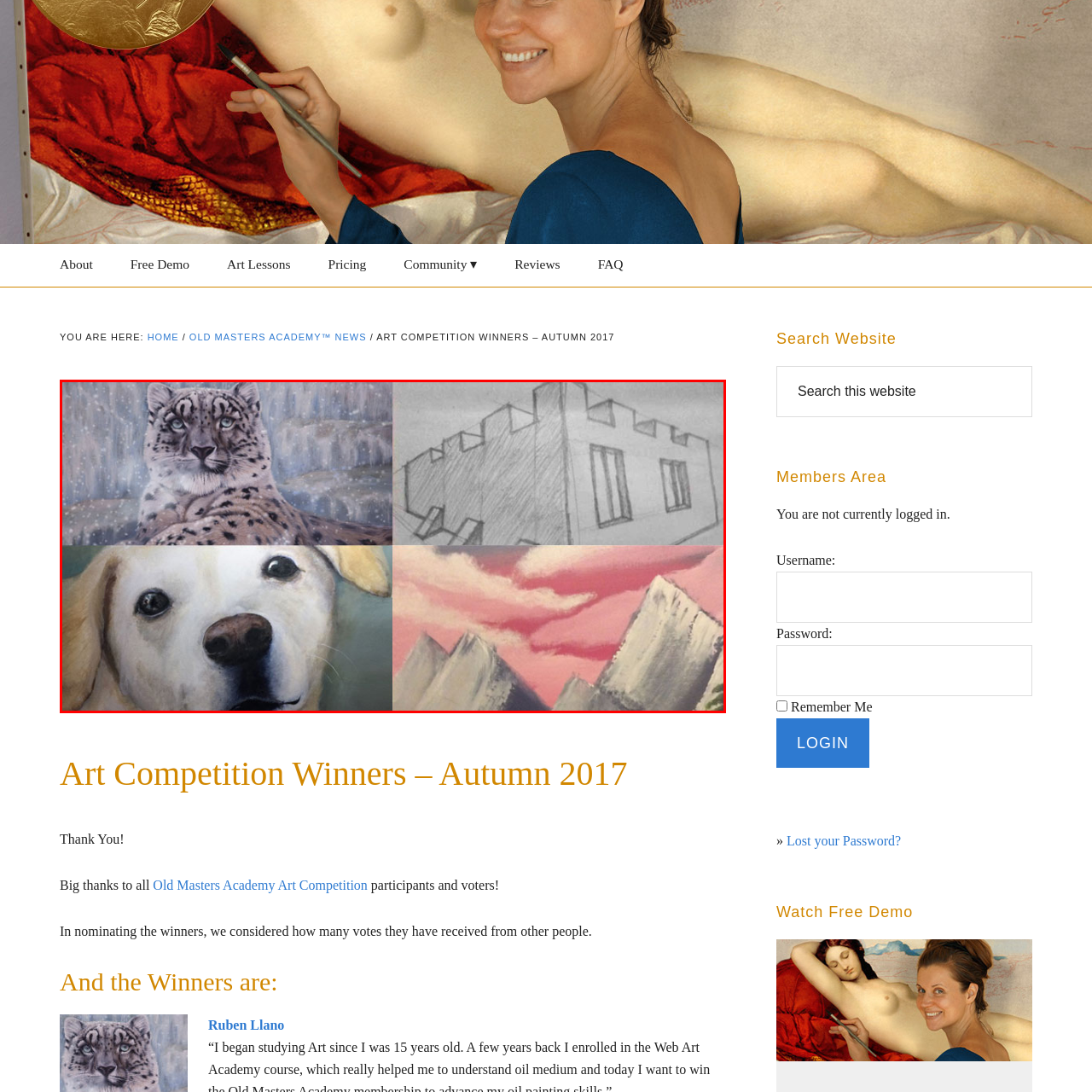Give a detailed account of the visual elements present in the image highlighted by the red border.

The image showcases a stunning collection of artwork, divided into four quadrants. In the top left, a beautifully detailed portrait of a snow leopard captures the viewer's attention with its expressive gaze and the icy backdrop, accentuating its wild essence. The top right features a sketch of a castle, demonstrating a thoughtful approach to architectural design through sharp lines and a minimalistic style. Moving to the bottom left, a close-up of a golden retriever's face evokes warmth and affection, with its soulful eyes inviting a connection. Lastly, the bottom right presents a serene landscape of mountains against a soft, pastel sky, blending hues that suggest a tranquil sunset. This compilation of artistry highlights the diverse talents of the artists showcased in the "Art Competition Winners – Autumn 2017."